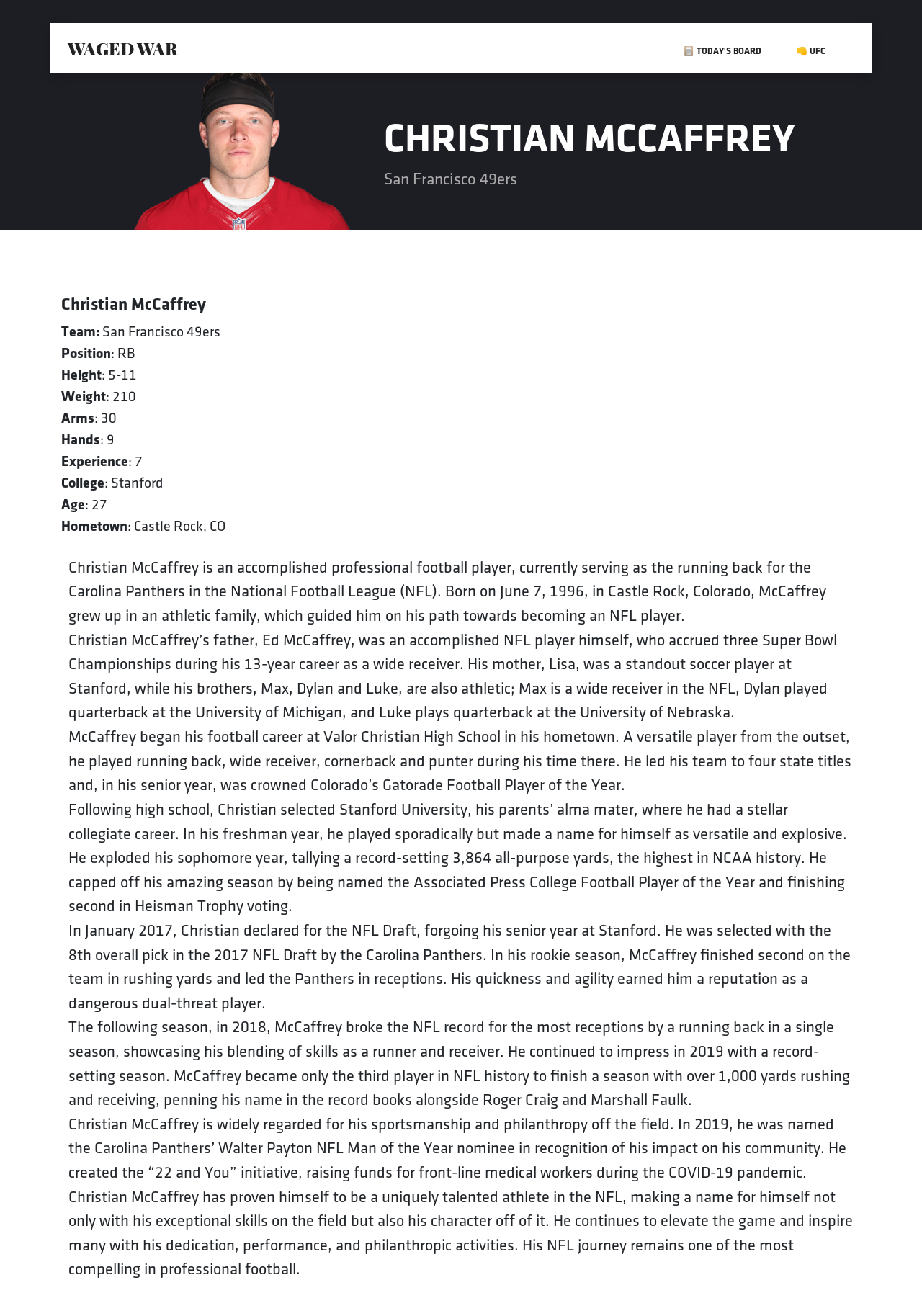Please specify the bounding box coordinates in the format (top-left x, top-left y, bottom-right x, bottom-right y), with values ranging from 0 to 1. Identify the bounding box for the UI component described as follows: Waged War

[0.073, 0.024, 0.205, 0.049]